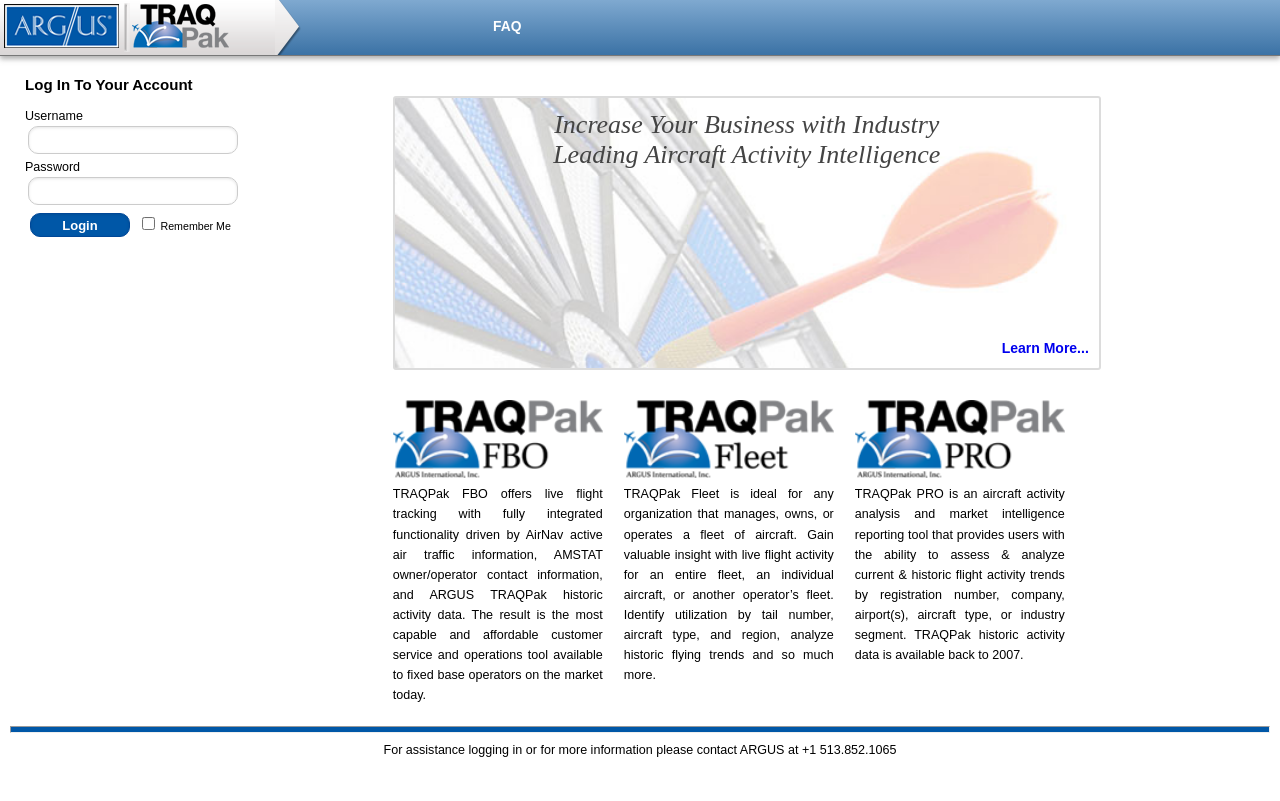Using the provided description parent_node: Remember Me value="Login", find the bounding box coordinates for the UI element. Provide the coordinates in (top-left x, top-left y, bottom-right x, bottom-right y) format, ensuring all values are between 0 and 1.

[0.023, 0.266, 0.102, 0.296]